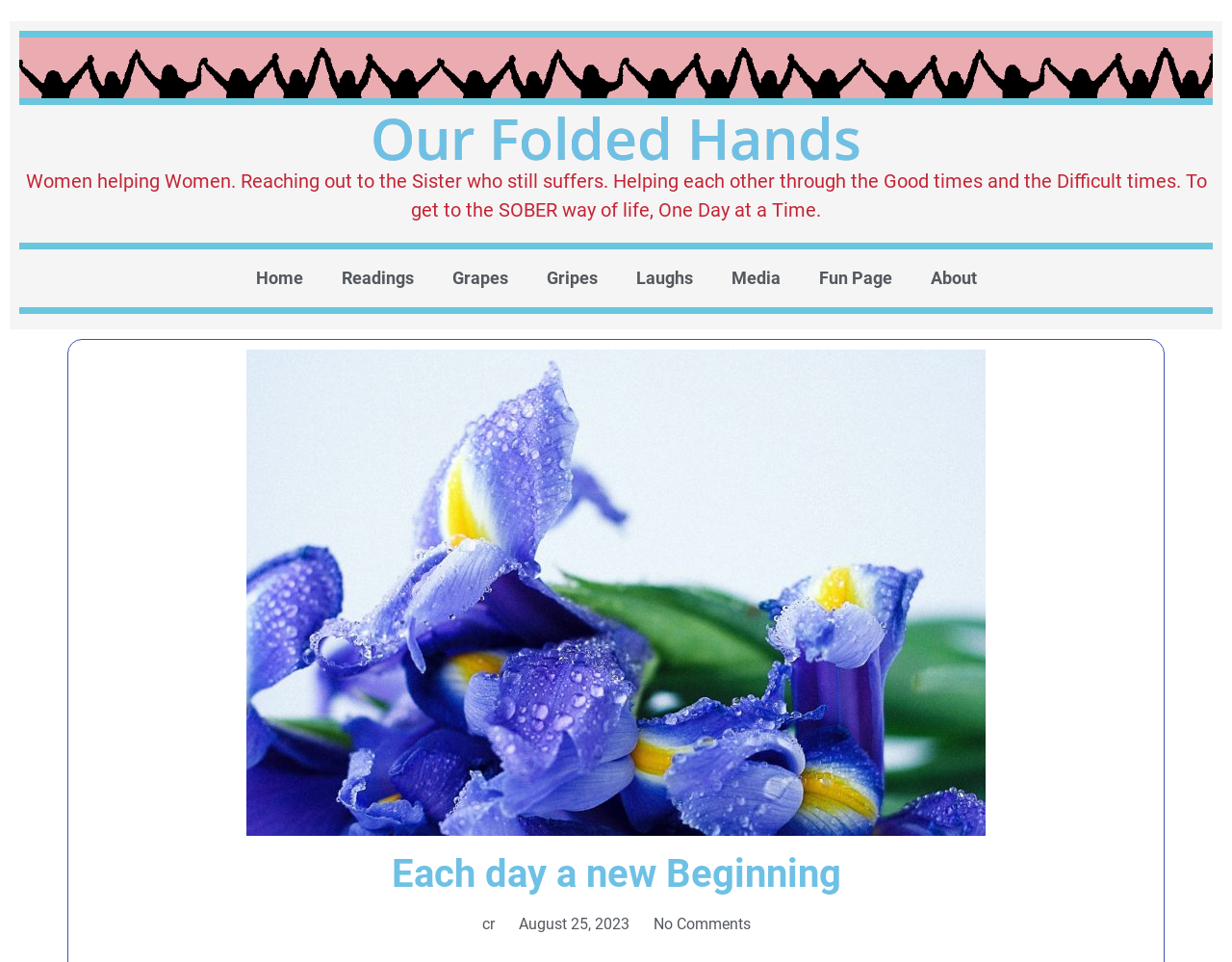Please determine the heading text of this webpage.

Each day a new Beginning